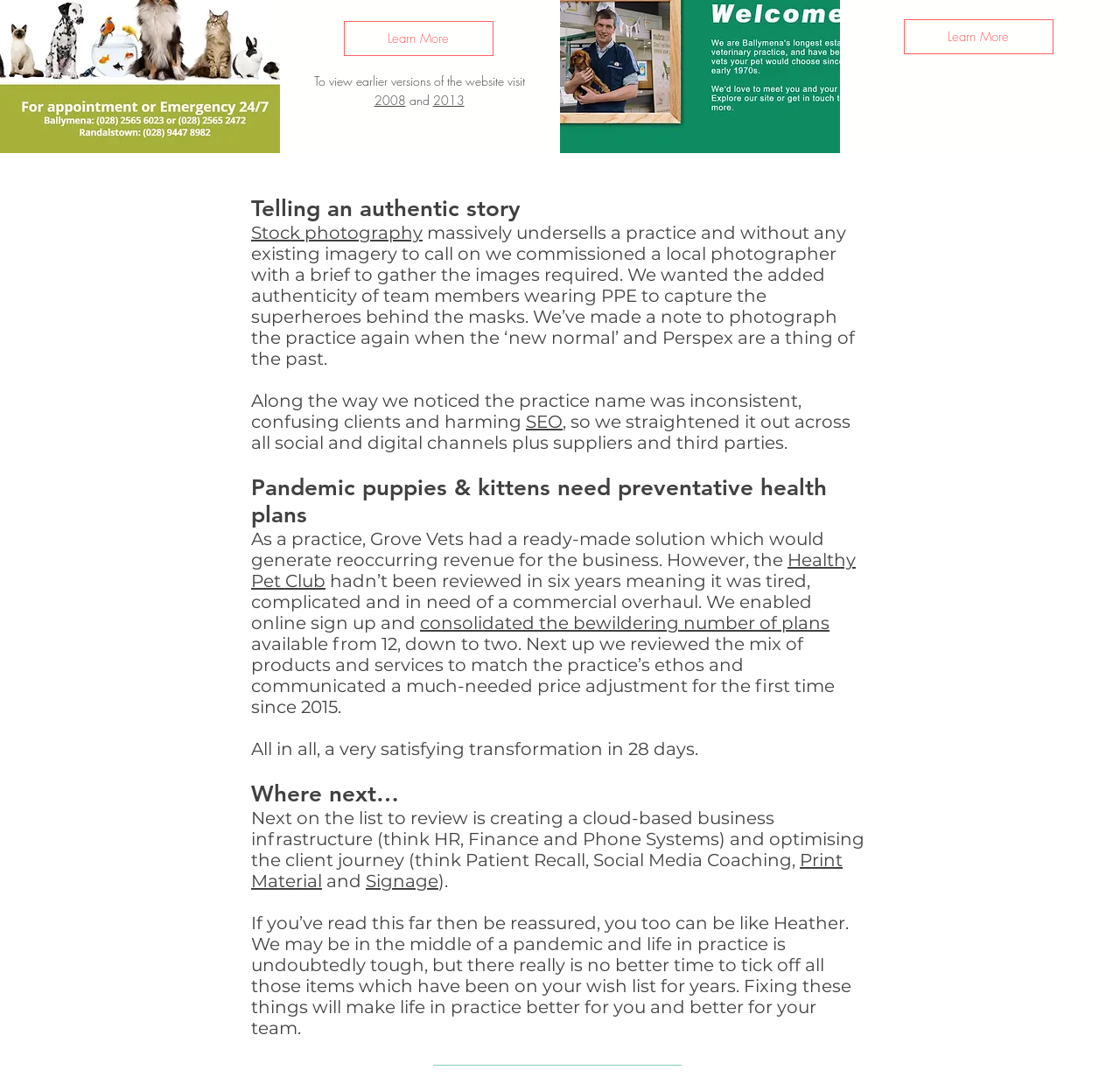What is the name of the veterinary practice?
Please craft a detailed and exhaustive response to the question.

I found the answer by reading the text content of the webpage, specifically the section that mentions 'Grove Vets had a ready-made solution which would generate reoccurring revenue for the business.' This indicates that Grove Vets is the name of the veterinary practice being referred to.